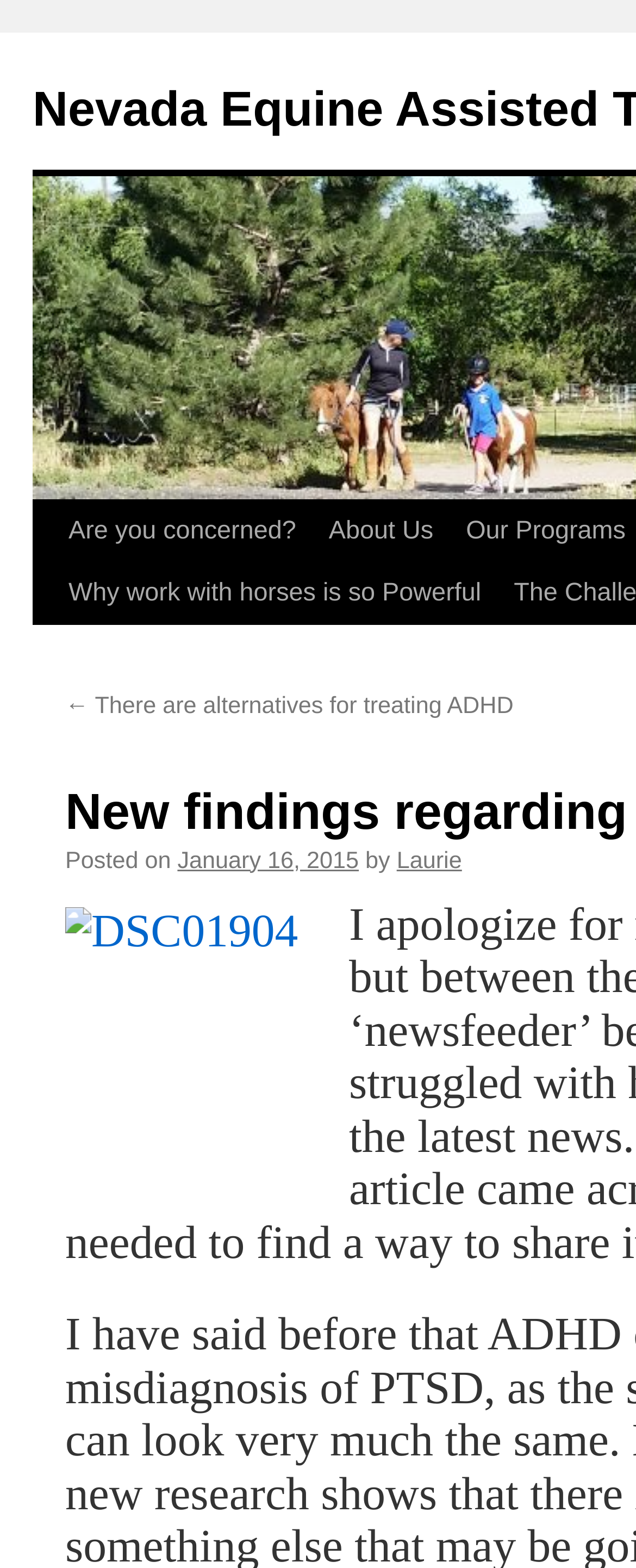Please provide a detailed answer to the question below based on the screenshot: 
What is the name of the author?

I found the author's name by looking at the text 'by' followed by a link with the text 'Laurie', which suggests that Laurie is the author of the post.